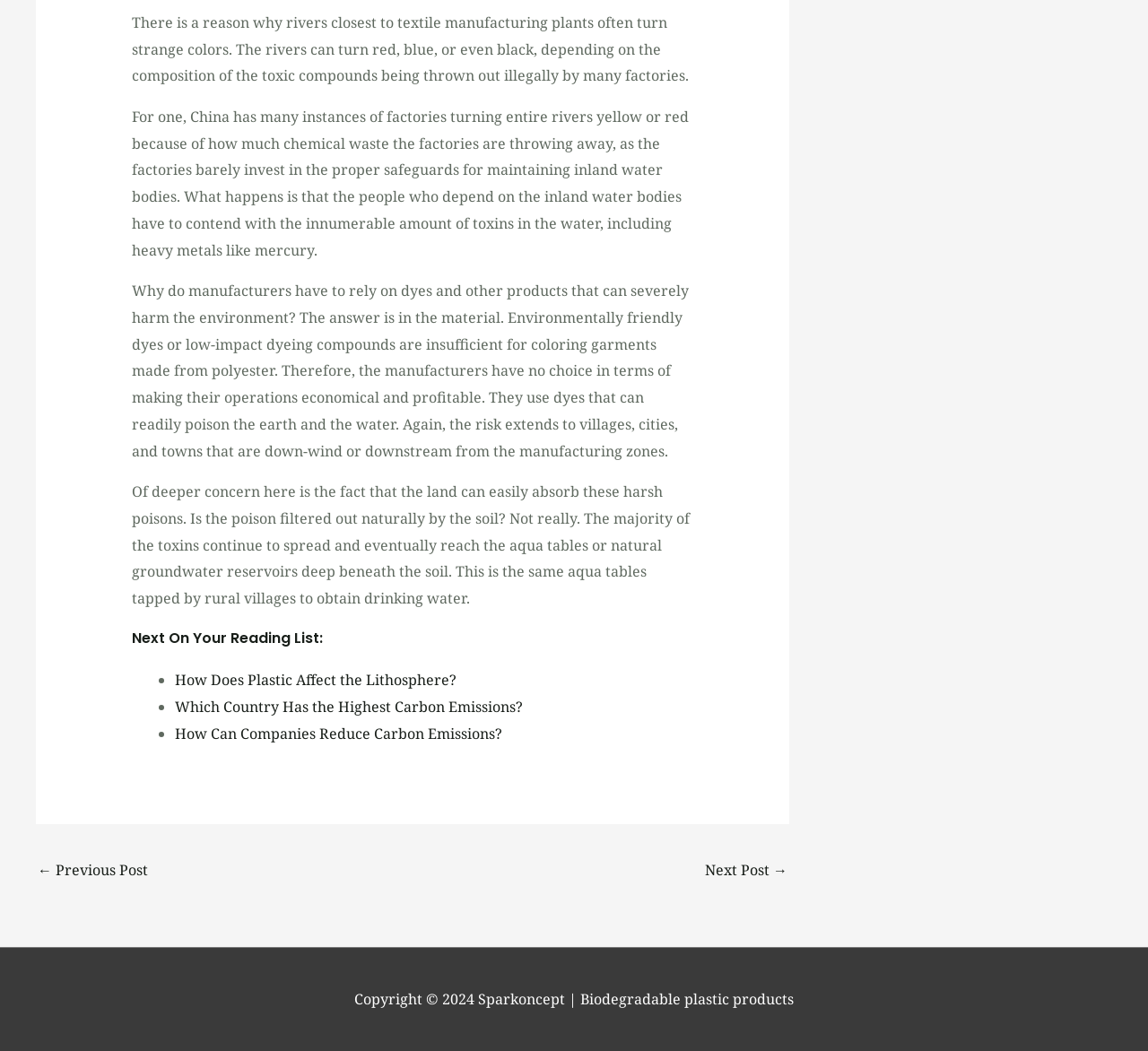Use one word or a short phrase to answer the question provided: 
What is the reason for manufacturers using harmful dyes?

Economical and profitable operations